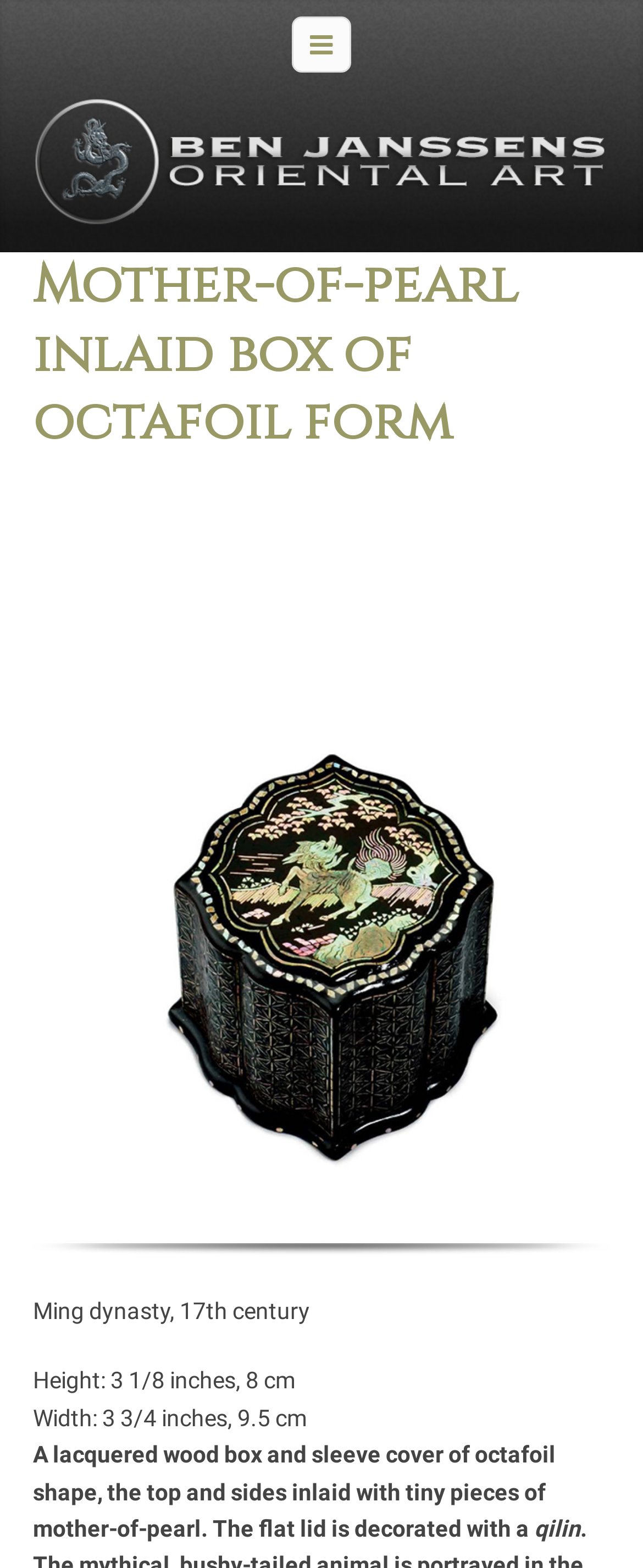Provide the bounding box coordinates for the specified HTML element described in this description: "alt="Ben Janssens Oriental Art"". The coordinates should be four float numbers ranging from 0 to 1, in the format [left, top, right, bottom].

[0.051, 0.138, 0.949, 0.151]